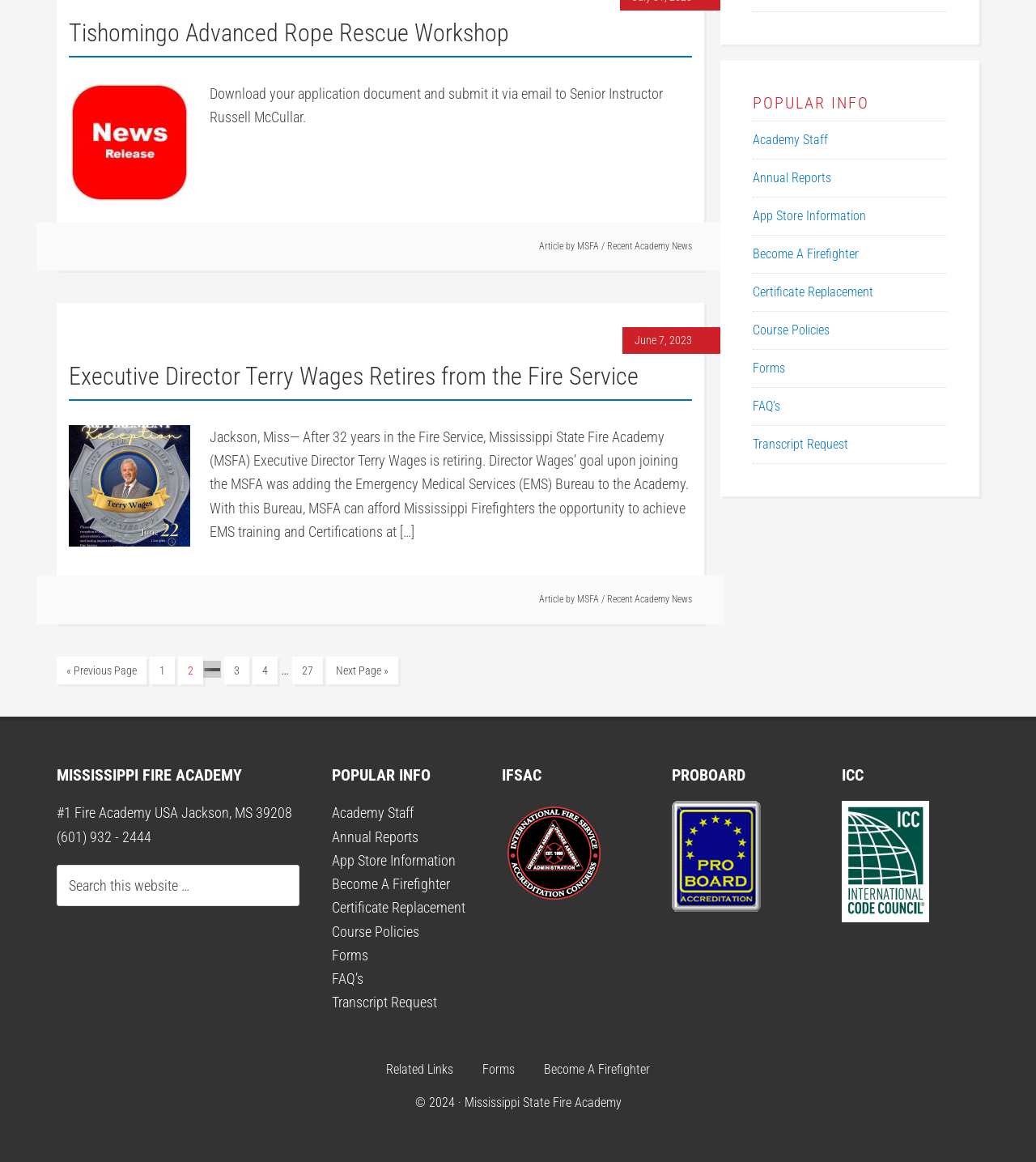Using the provided element description: "Tishomingo Advanced Rope Rescue Workshop", determine the bounding box coordinates of the corresponding UI element in the screenshot.

[0.066, 0.016, 0.491, 0.04]